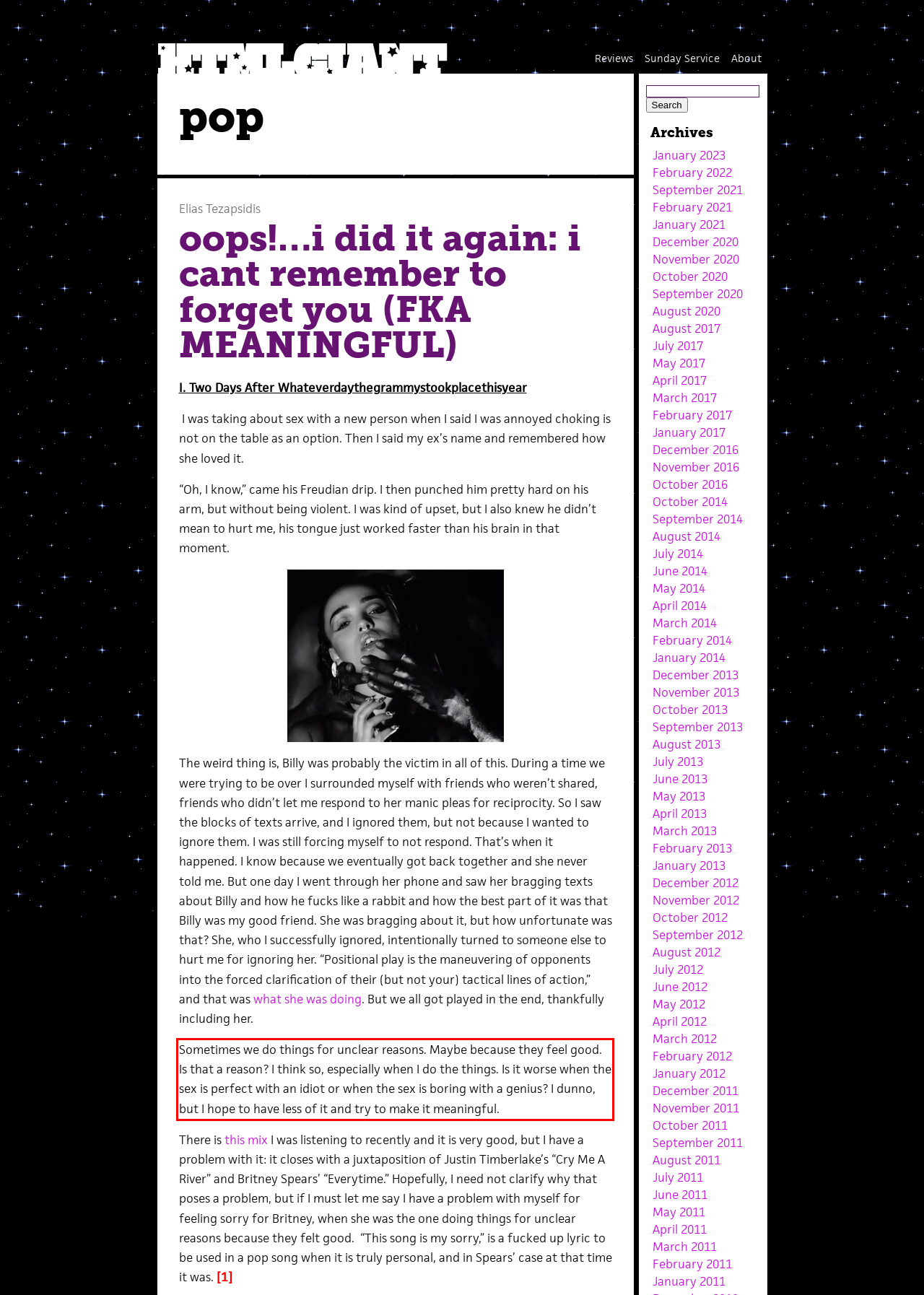You are given a screenshot showing a webpage with a red bounding box. Perform OCR to capture the text within the red bounding box.

Sometimes we do things for unclear reasons. Maybe because they feel good. Is that a reason? I think so, especially when I do the things. Is it worse when the sex is perfect with an idiot or when the sex is boring with a genius? I dunno, but I hope to have less of it and try to make it meaningful.